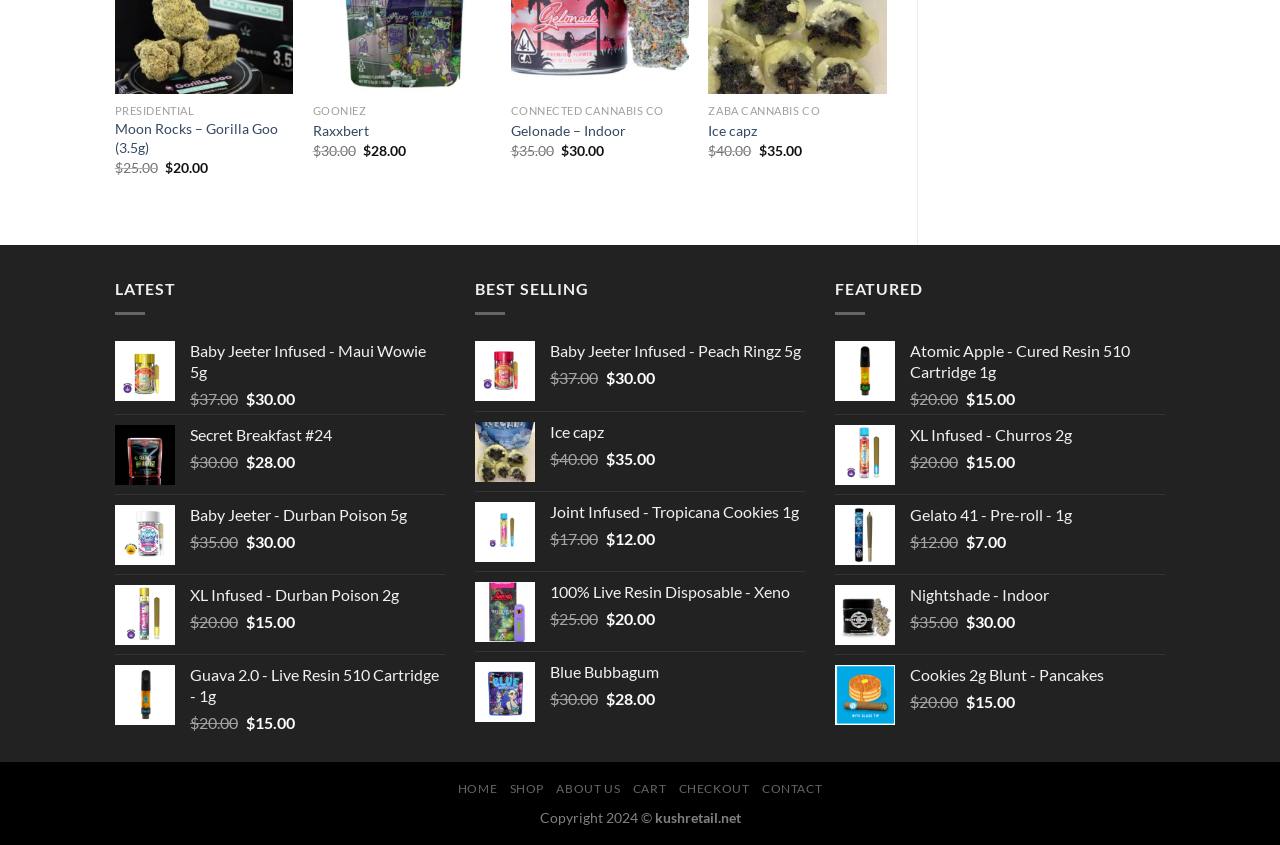Answer the question briefly using a single word or phrase: 
How many 'QUICK VIEW' links are on this page?

4